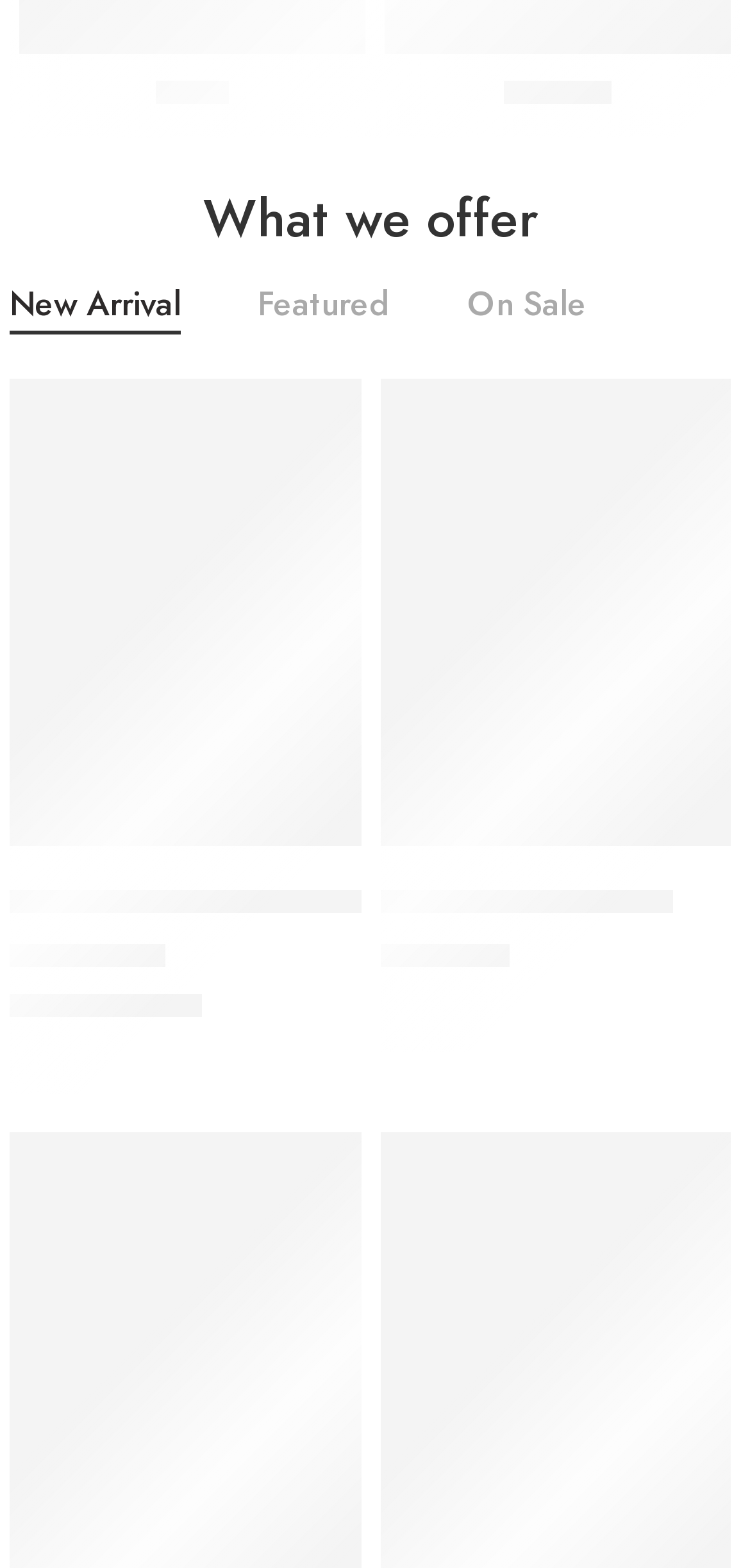How many color options are available for Apple Watch GPS Silver Aluminium with White Sport Band (AS-38)?
Using the details shown in the screenshot, provide a comprehensive answer to the question.

I counted the number of color options by looking at the links with the text 'BROWN', 'GREEN', and 'PINK' and found three color options.